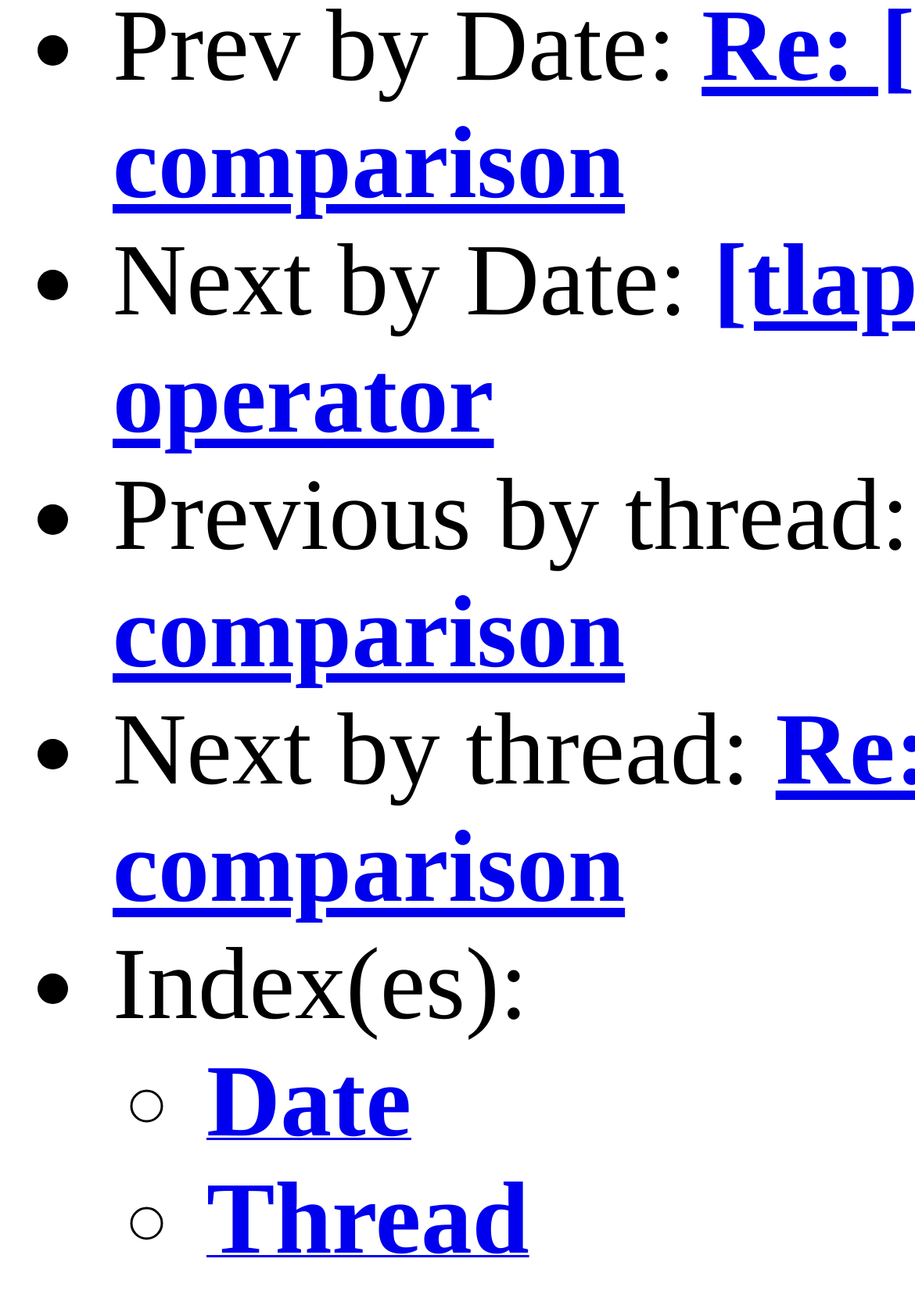Provide a single word or phrase to answer the given question: 
How many links are there on the webpage?

2